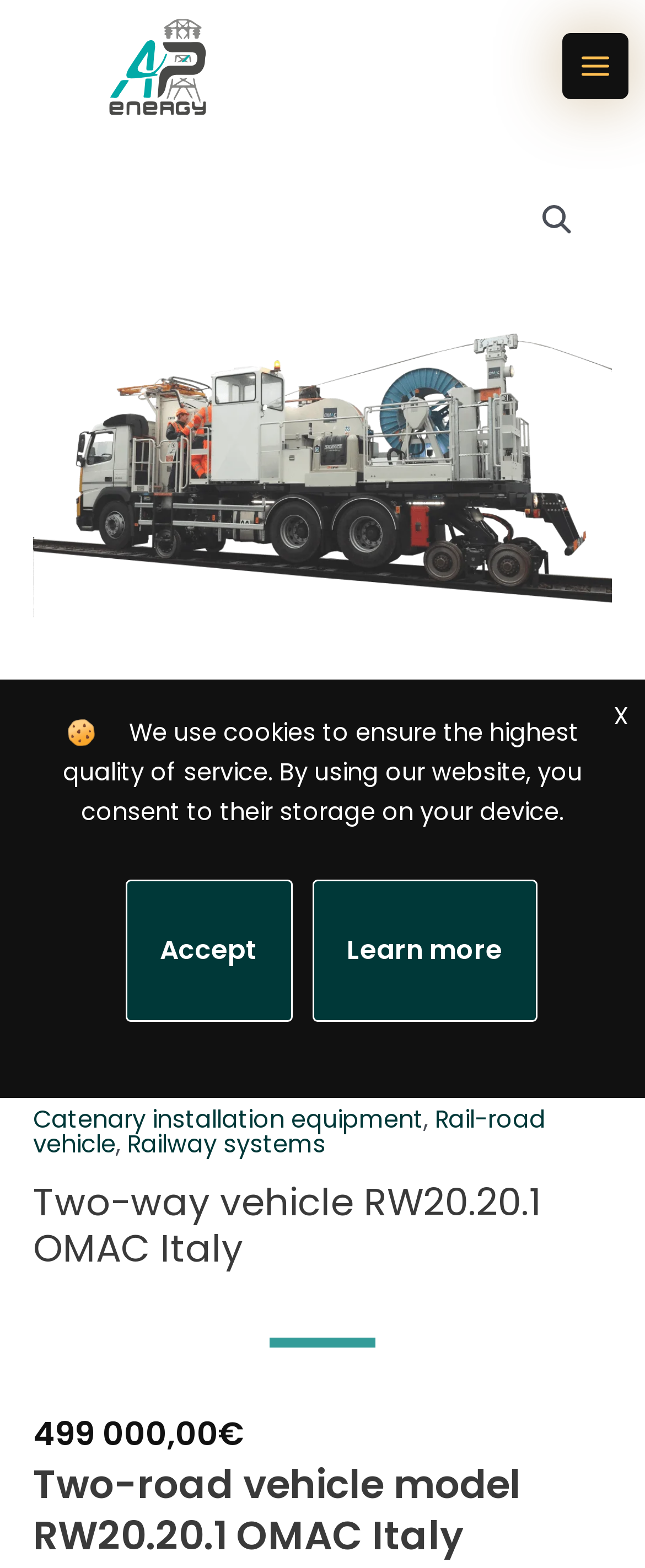Provide a one-word or one-phrase answer to the question:
What is the main product featured on this webpage?

Two-way vehicle